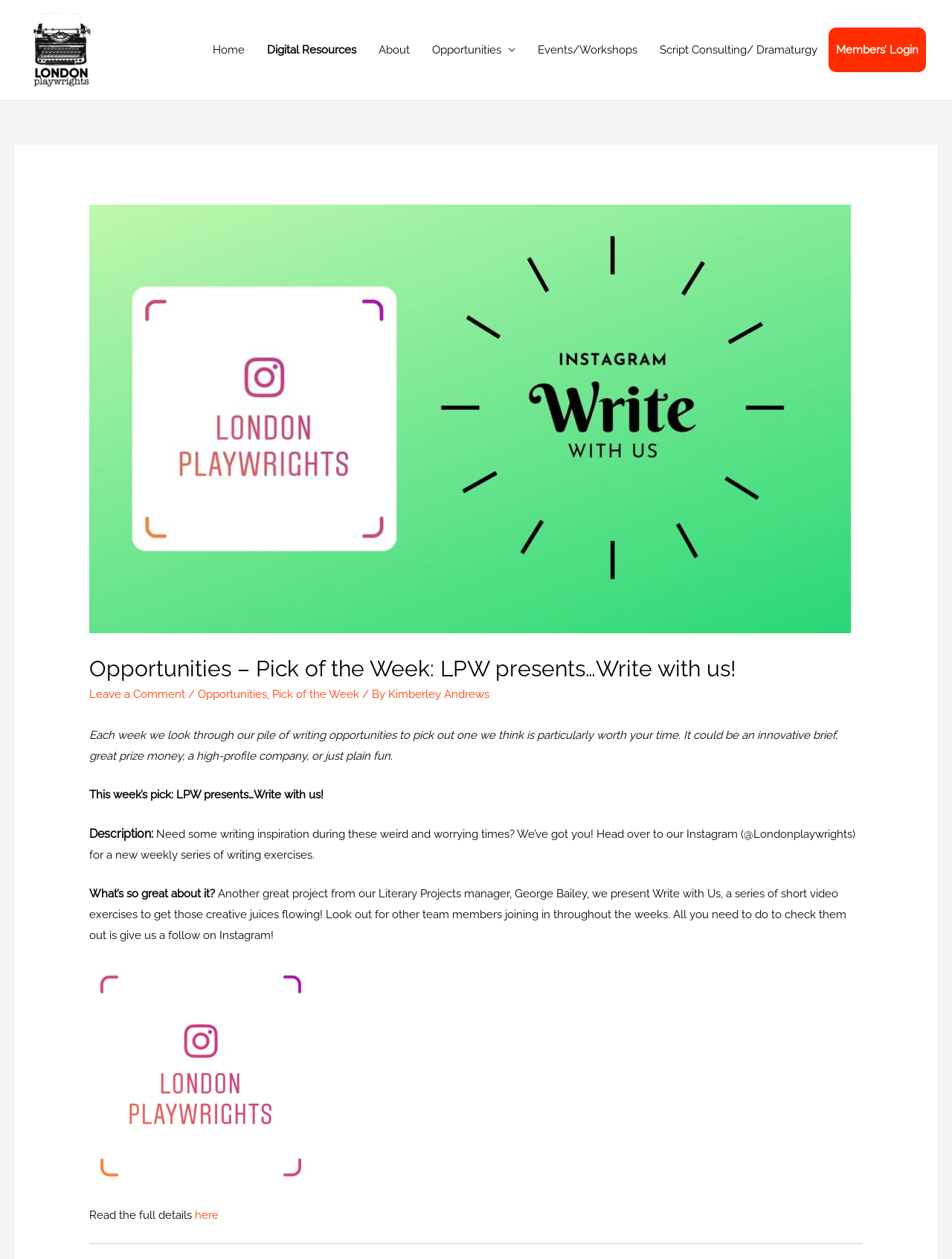Construct a comprehensive description capturing every detail on the webpage.

The webpage is about opportunities for writers, specifically highlighting a "Pick of the Week" feature. At the top left, there is a logo image and a link to "London Playwrights". A navigation menu is located at the top right, with links to various sections of the website, including "Home", "Digital Resources", "About", "Opportunities", "Events/Workshops", "Script Consulting/Dramaturgy", and "Members' Login".

Below the navigation menu, there is a header section with a heading that reads "Opportunities – Pick of the Week: LPW presents…Write with us!". To the right of the heading, there are links to "Leave a Comment" and "Opportunities", separated by a slash and a comma.

The main content of the page is divided into sections. The first section explains the concept of the "Pick of the Week" feature, which highlights a particularly noteworthy writing opportunity. The second section introduces the current pick, "LPW presents…Write with us!", and provides a brief description of the project. The third section asks "What's so great about it?" and provides a detailed explanation of the project, including its benefits and how to access it.

At the bottom of the page, there is a separator line, and a link to "Read the full details" of the project, which is accompanied by a "here" link. Overall, the webpage is focused on providing information and resources to writers, with a clear and organized layout.